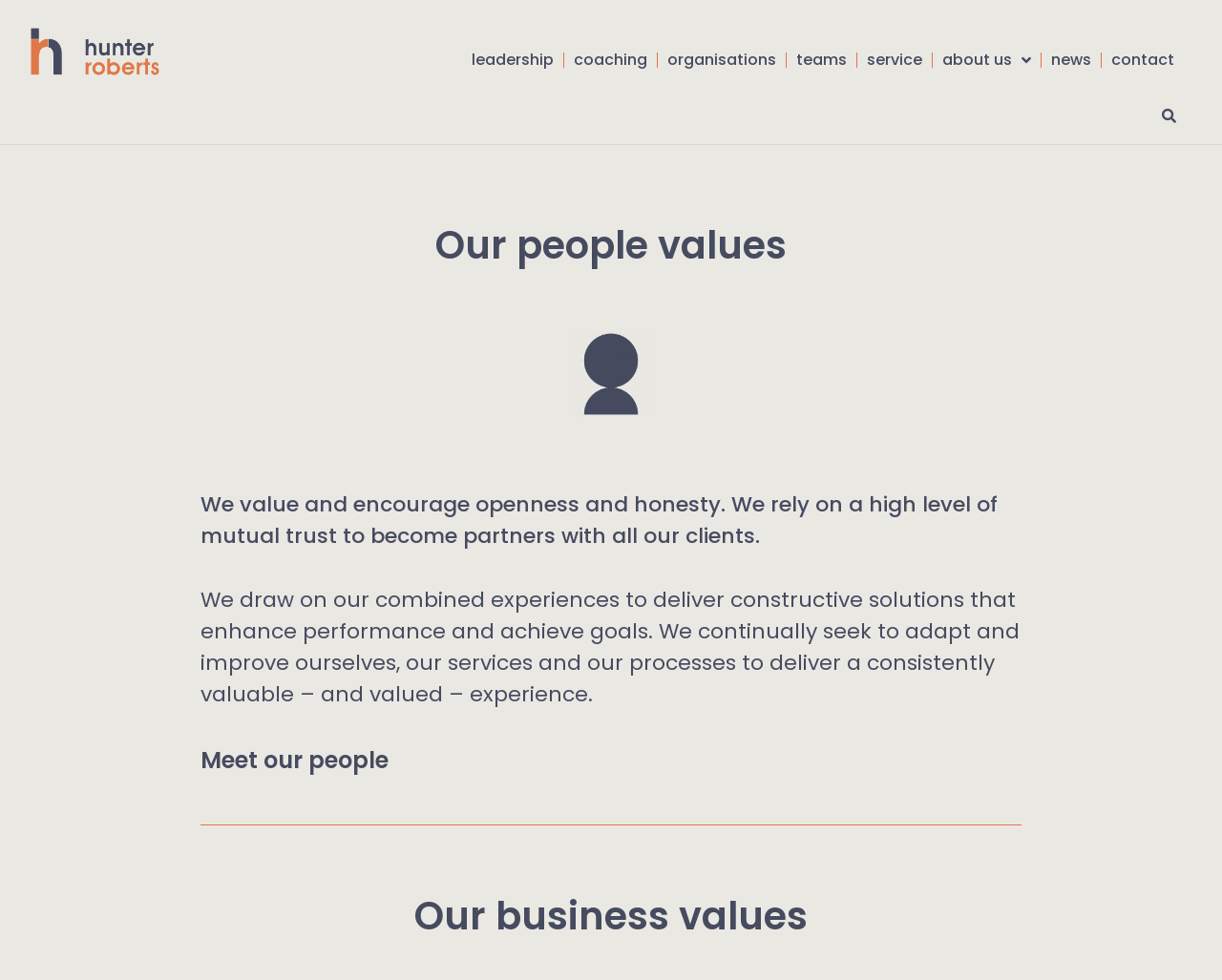Highlight the bounding box coordinates of the element that should be clicked to carry out the following instruction: "Meet our people". The coordinates must be given as four float numbers ranging from 0 to 1, i.e., [left, top, right, bottom].

[0.164, 0.759, 0.318, 0.791]